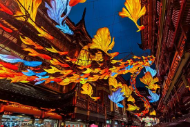What does the vibrant setting symbolize?
Please provide a single word or phrase answer based on the image.

The spirit of celebration